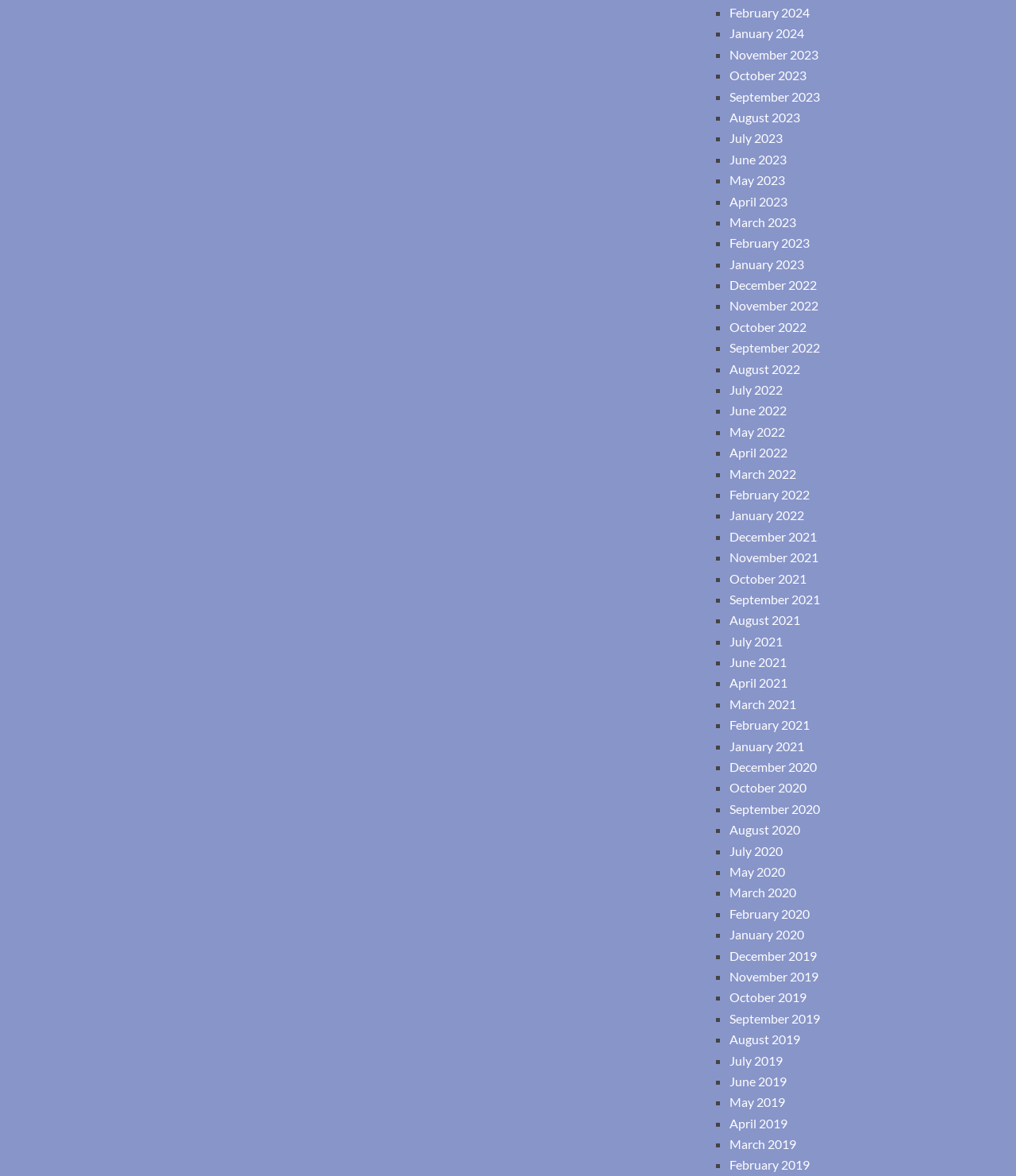Bounding box coordinates should be in the format (top-left x, top-left y, bottom-right x, bottom-right y) and all values should be floating point numbers between 0 and 1. Determine the bounding box coordinate for the UI element described as: February 2022

[0.718, 0.414, 0.797, 0.427]